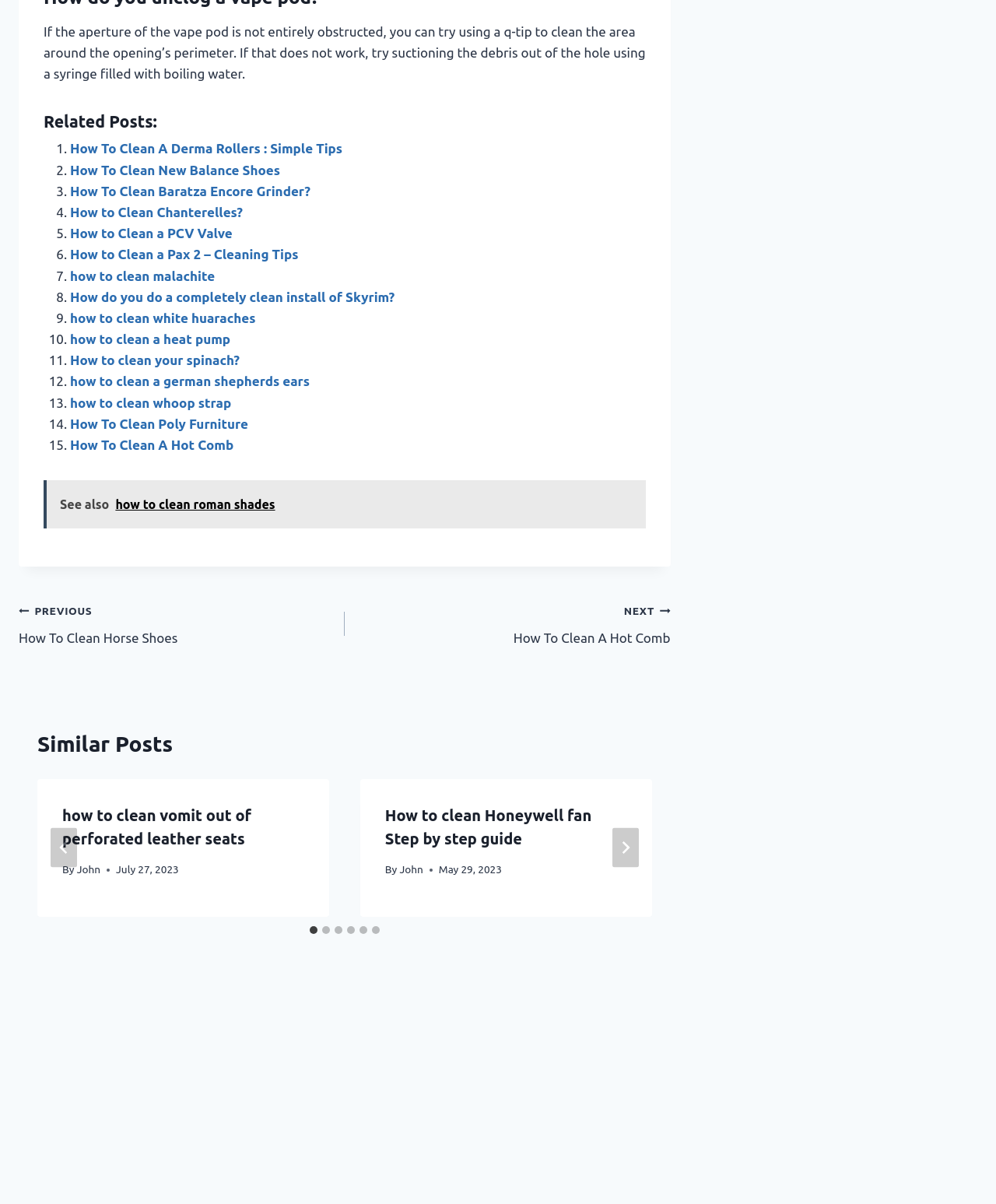Locate the bounding box coordinates of the clickable region necessary to complete the following instruction: "Click the 'How to clean vomit out of perforated leather seats' link". Provide the coordinates in the format of four float numbers between 0 and 1, i.e., [left, top, right, bottom].

[0.062, 0.67, 0.252, 0.704]